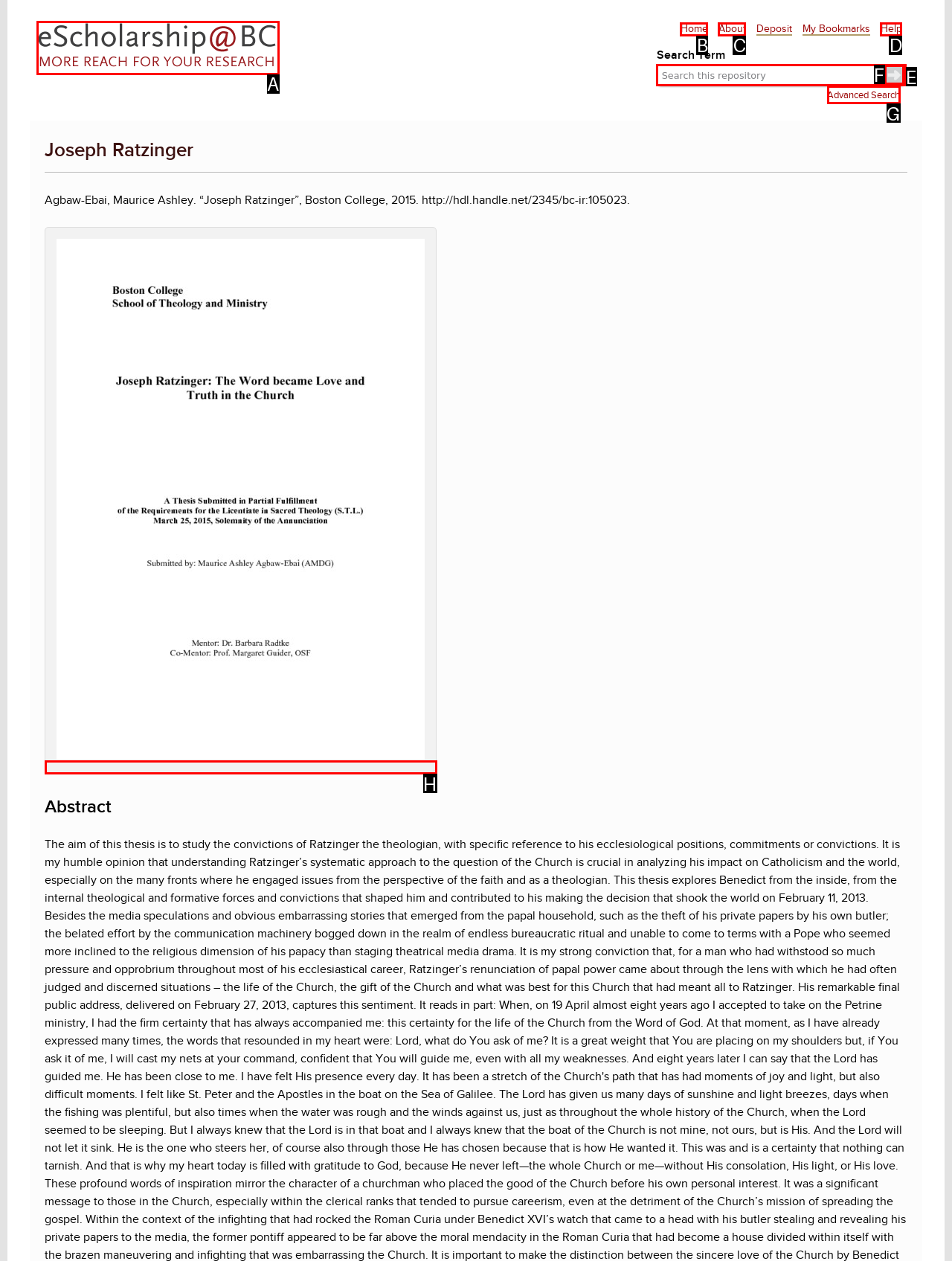Choose the correct UI element to click for this task: go to home page Answer using the letter from the given choices.

A